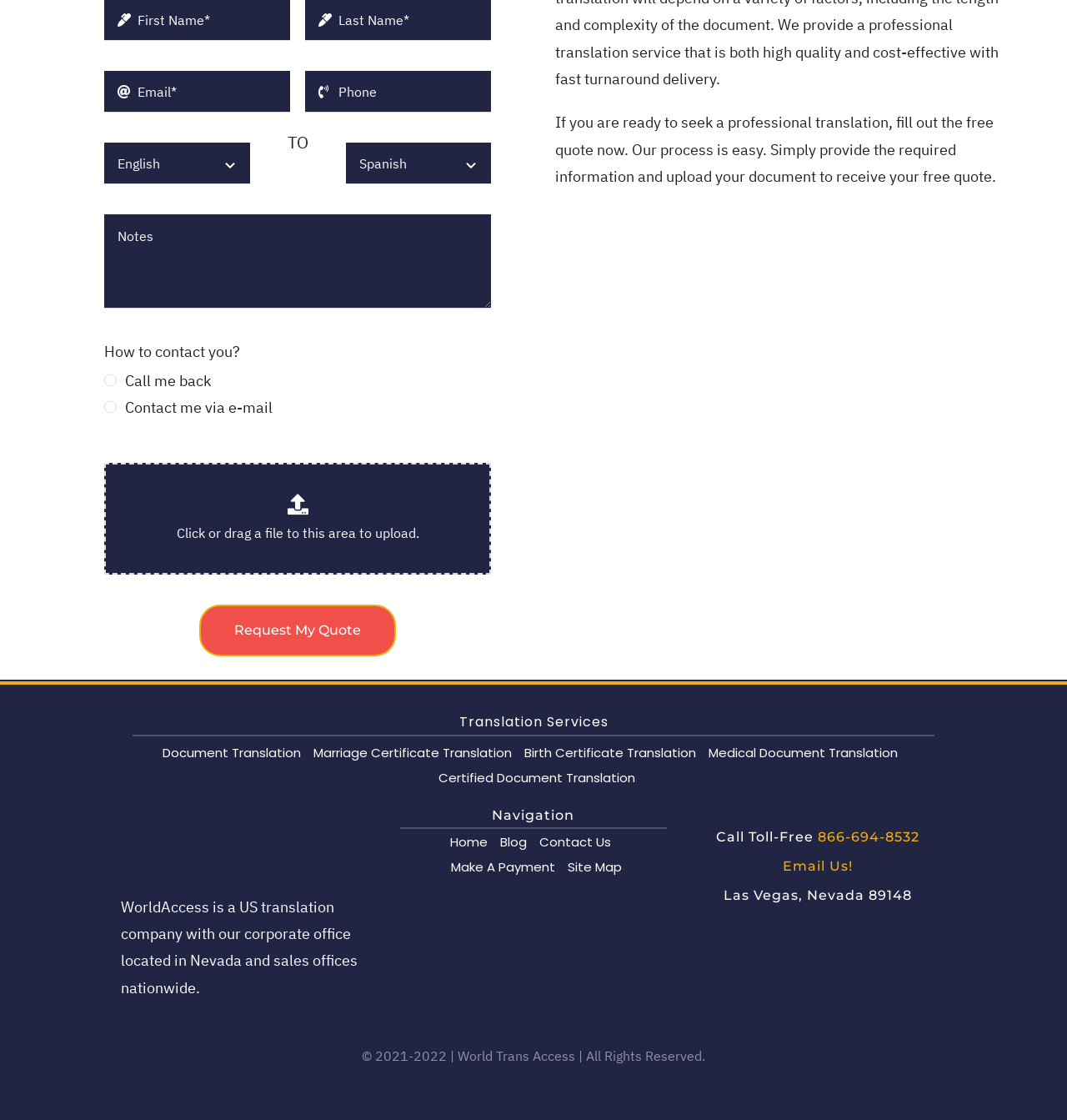Could you locate the bounding box coordinates for the section that should be clicked to accomplish this task: "Select a contact method".

[0.098, 0.128, 0.234, 0.165]